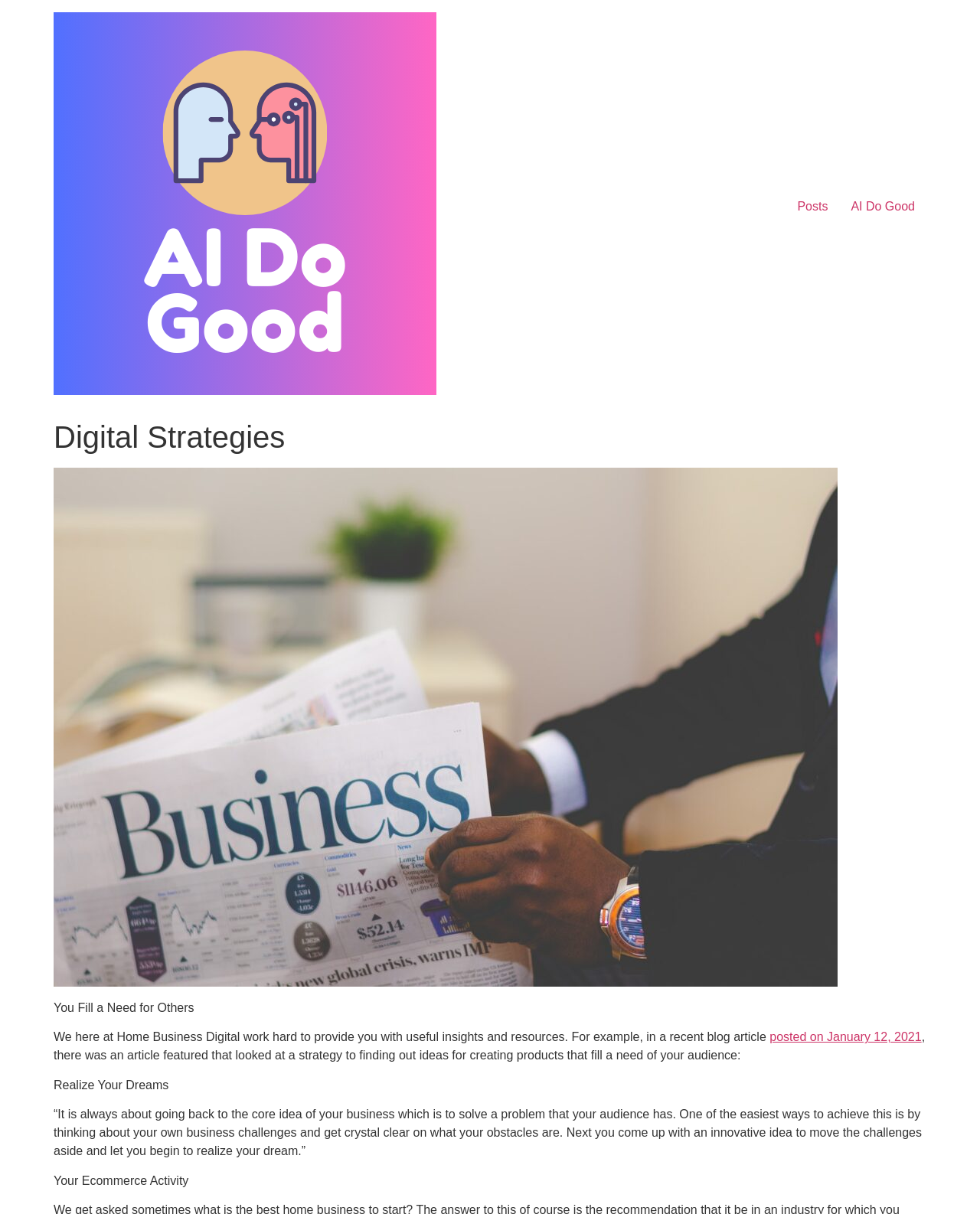Respond concisely with one word or phrase to the following query:
What is the topic of the recent blog article?

finding product ideas